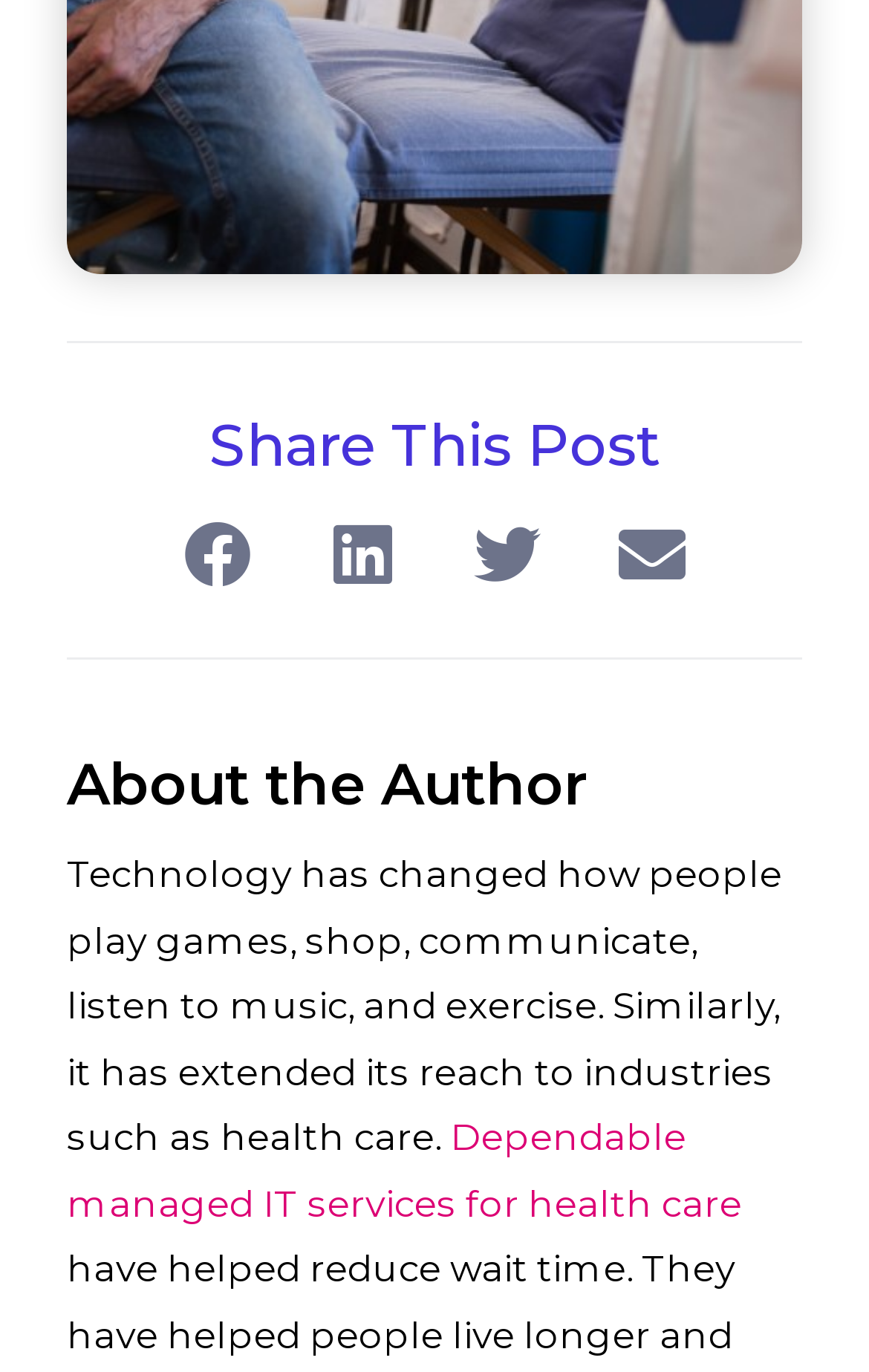Respond to the question below with a single word or phrase: What is the topic of the article?

Technology in healthcare